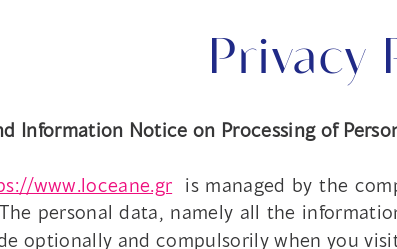Give a one-word or short phrase answer to the question: 
What type of data is being referred to in this document?

Personal data